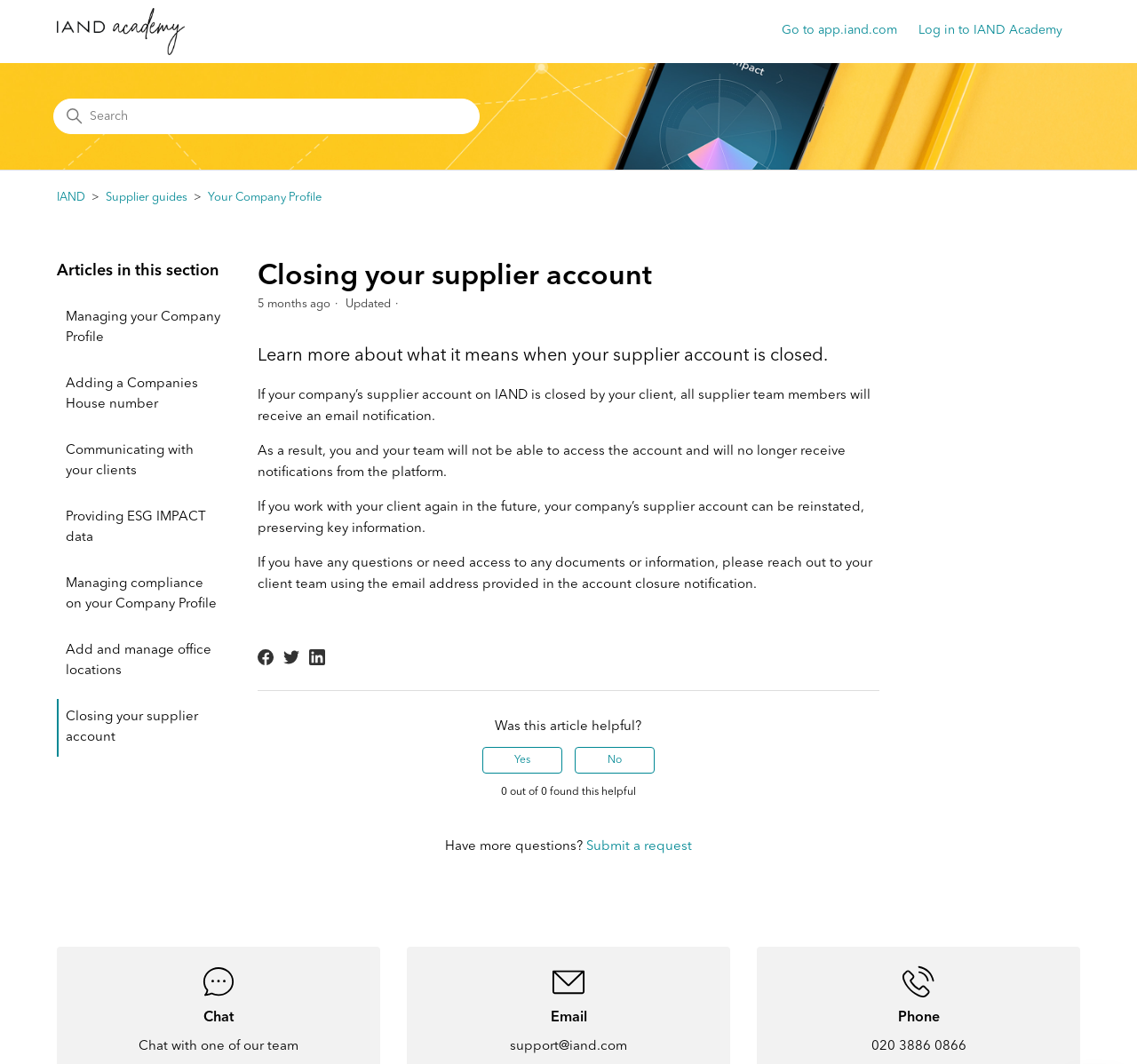Describe all visible elements and their arrangement on the webpage.

This webpage is about the IAND Help Centre, specifically focusing on the topic of closing a supplier account. At the top left corner, there is a link to the IAND Help Centre home page, accompanied by an image. On the top right corner, there are two buttons: "Go to app.iand.com" and "Log in to IAND Academy".

Below the top section, there is a main content area that occupies most of the page. On the top left of this area, there is a search box. Below the search box, there is a list of links, including "IAND", "Supplier guides", and "Your Company Profile".

Further down, there is a heading "Articles in this section" followed by a list of links to various articles, including "Managing your Company Profile", "Adding a Companies House number", and "Closing your supplier account", which is the current article being viewed.

The main content of the article "Closing your supplier account" is divided into several sections. The first section has a heading "Closing your supplier account" and provides information about what happens when a supplier account is closed by a client. The text explains that all supplier team members will receive an email notification, and they will no longer be able to access the account or receive notifications from the platform.

The article also mentions that if the company works with the client again in the future, the supplier account can be reinstated, preserving key information. Additionally, it provides instructions on what to do if there are any questions or need access to documents or information.

At the bottom of the article, there is a footer section with links to share the page on Facebook, Twitter, and LinkedIn. There is also a section to provide feedback on the article, with options to rate it as helpful or not helpful, and a link to submit a request if there are more questions.

On the bottom right corner of the page, there is a phone number and a static text "Phone".